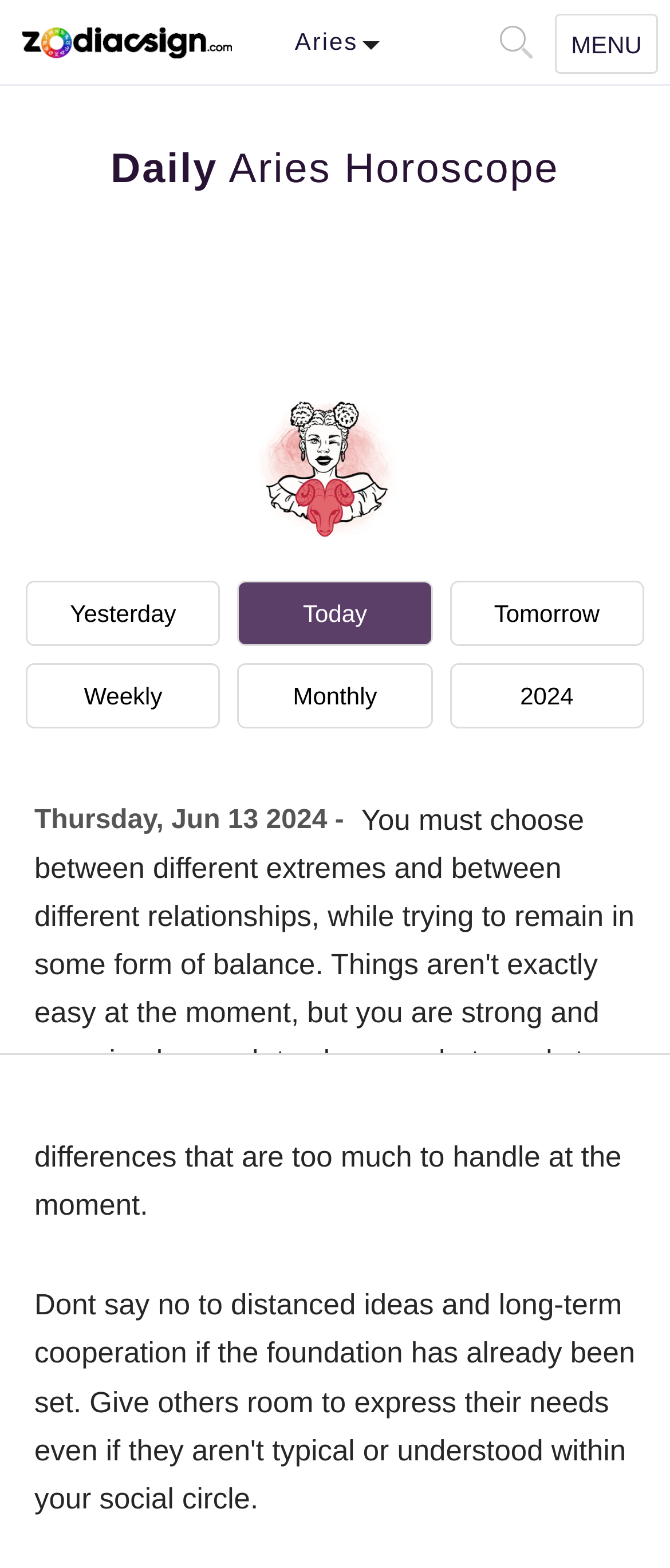Please specify the bounding box coordinates in the format (top-left x, top-left y, bottom-right x, bottom-right y), with all values as floating point numbers between 0 and 1. Identify the bounding box of the UI element described by: Menu

[0.828, 0.009, 0.982, 0.047]